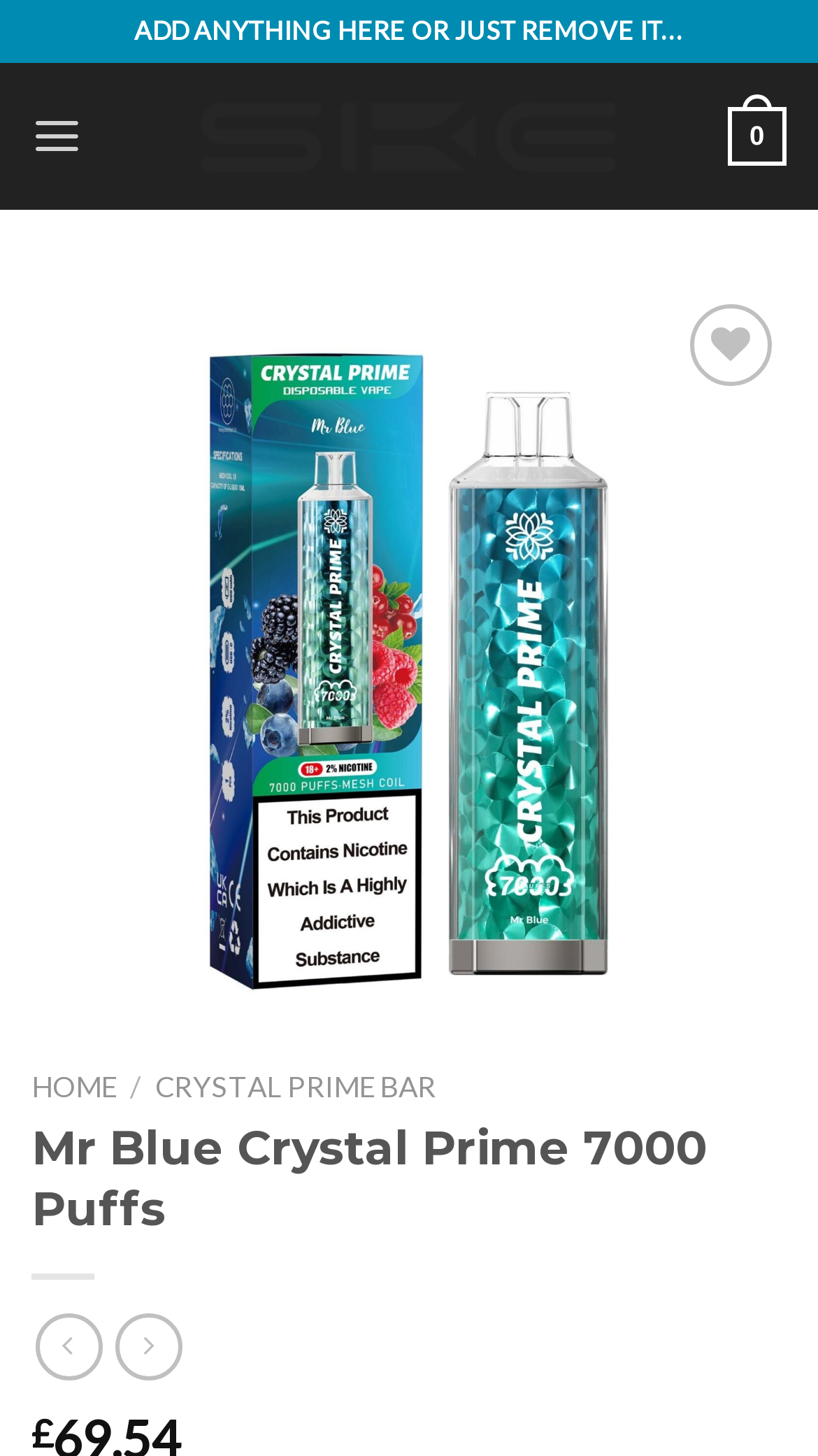From the screenshot, find the bounding box of the UI element matching this description: "0". Supply the bounding box coordinates in the form [left, top, right, bottom], each a float between 0 and 1.

[0.889, 0.053, 0.962, 0.134]